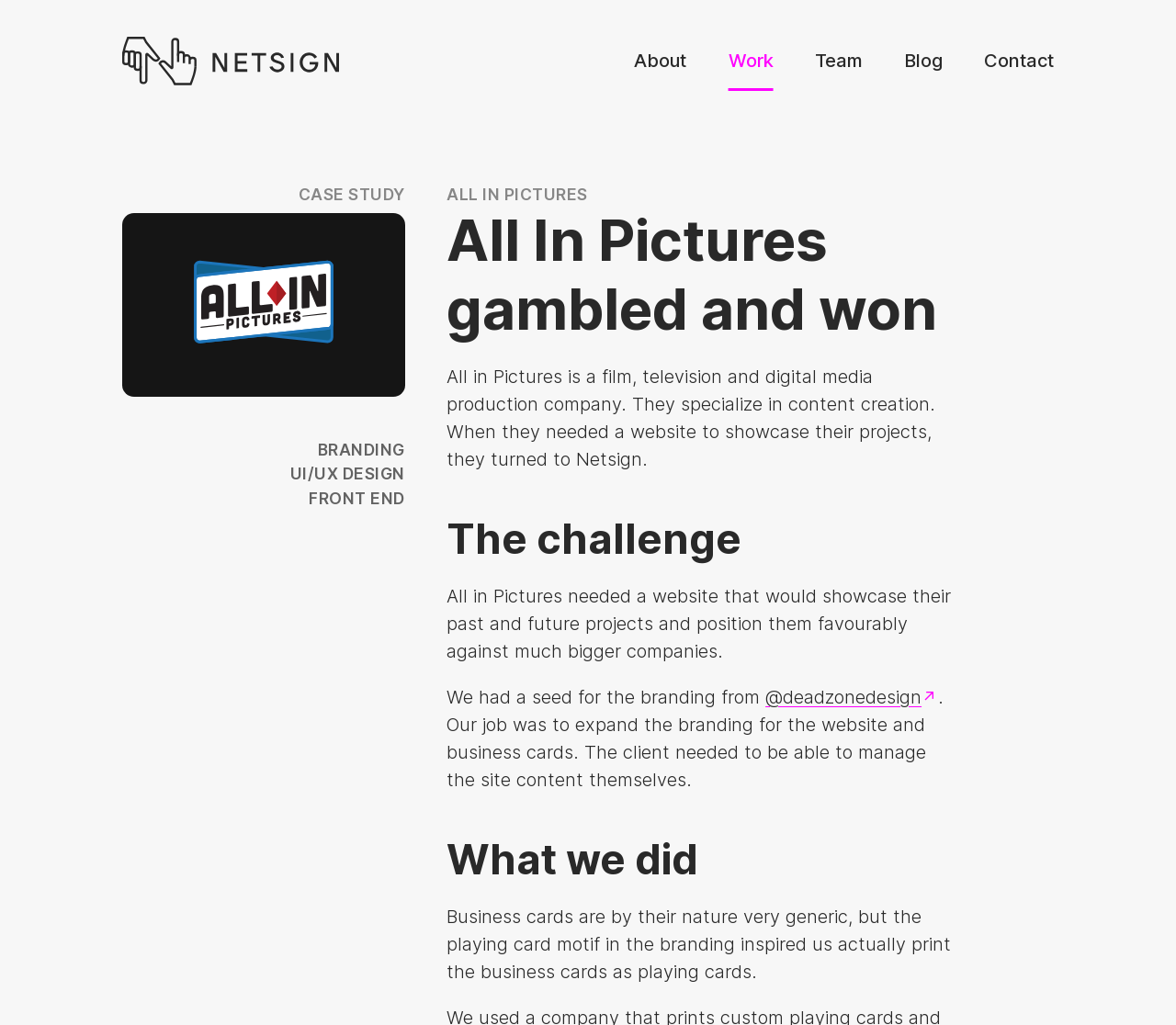From the image, can you give a detailed response to the question below:
What was Netsign's role in the project?

Based on the context of the webpage, it can be inferred that Netsign developed the website for All In Pictures, as mentioned in the text 'When they needed a website to showcase their projects, they turned to Netsign.'